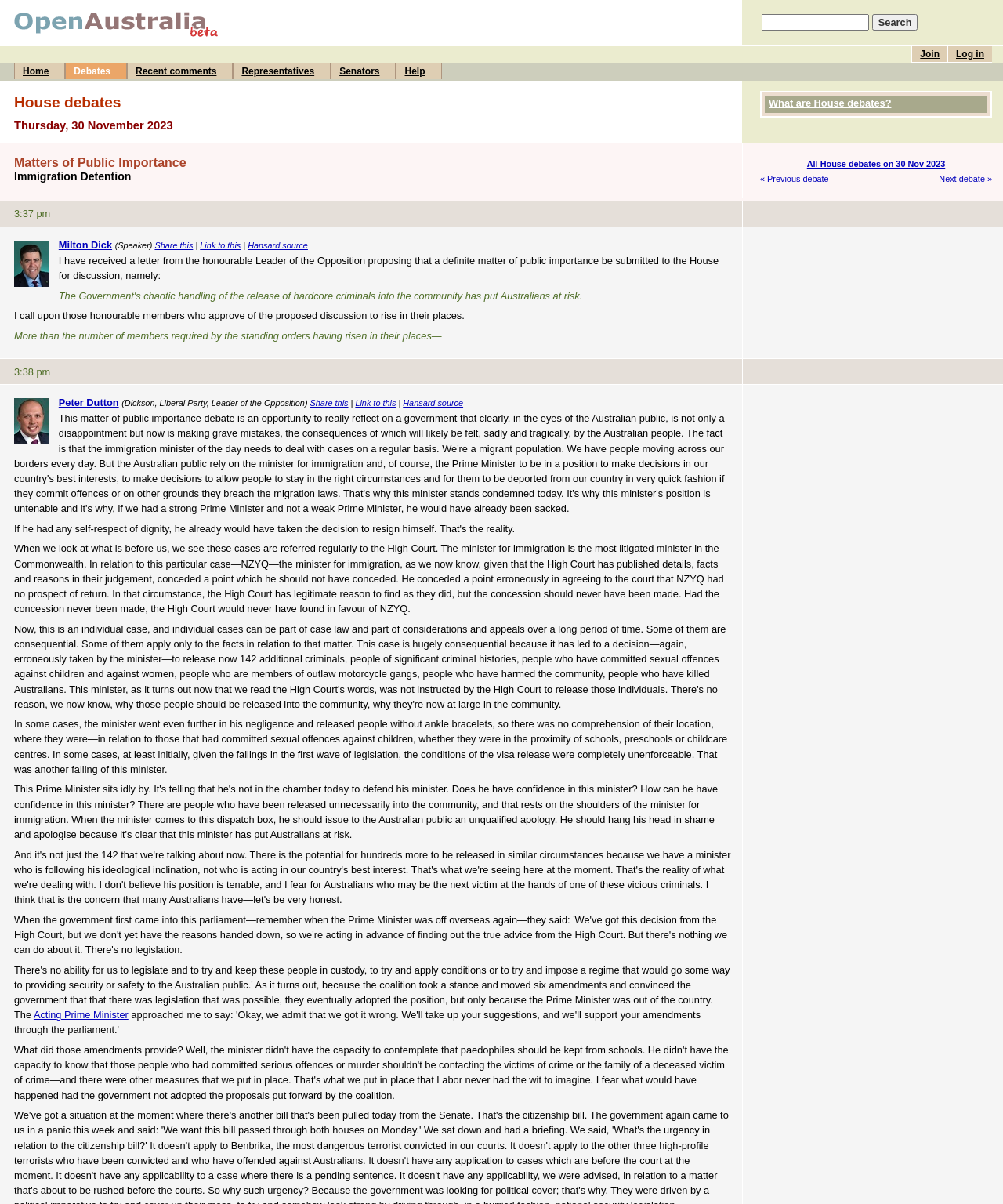Answer briefly with one word or phrase:
What is the name of the website?

OpenAustralia.org